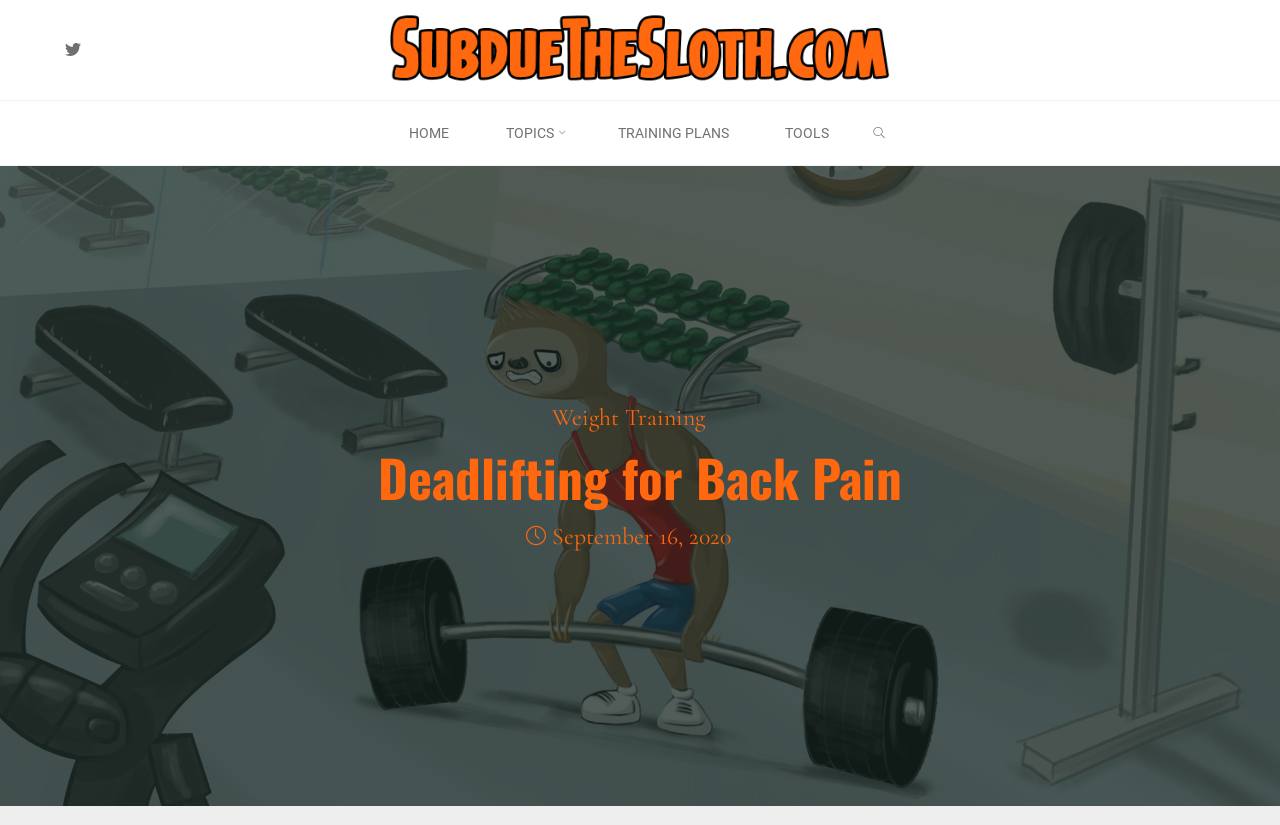Extract the text of the main heading from the webpage.

Deadlifting for Back Pain